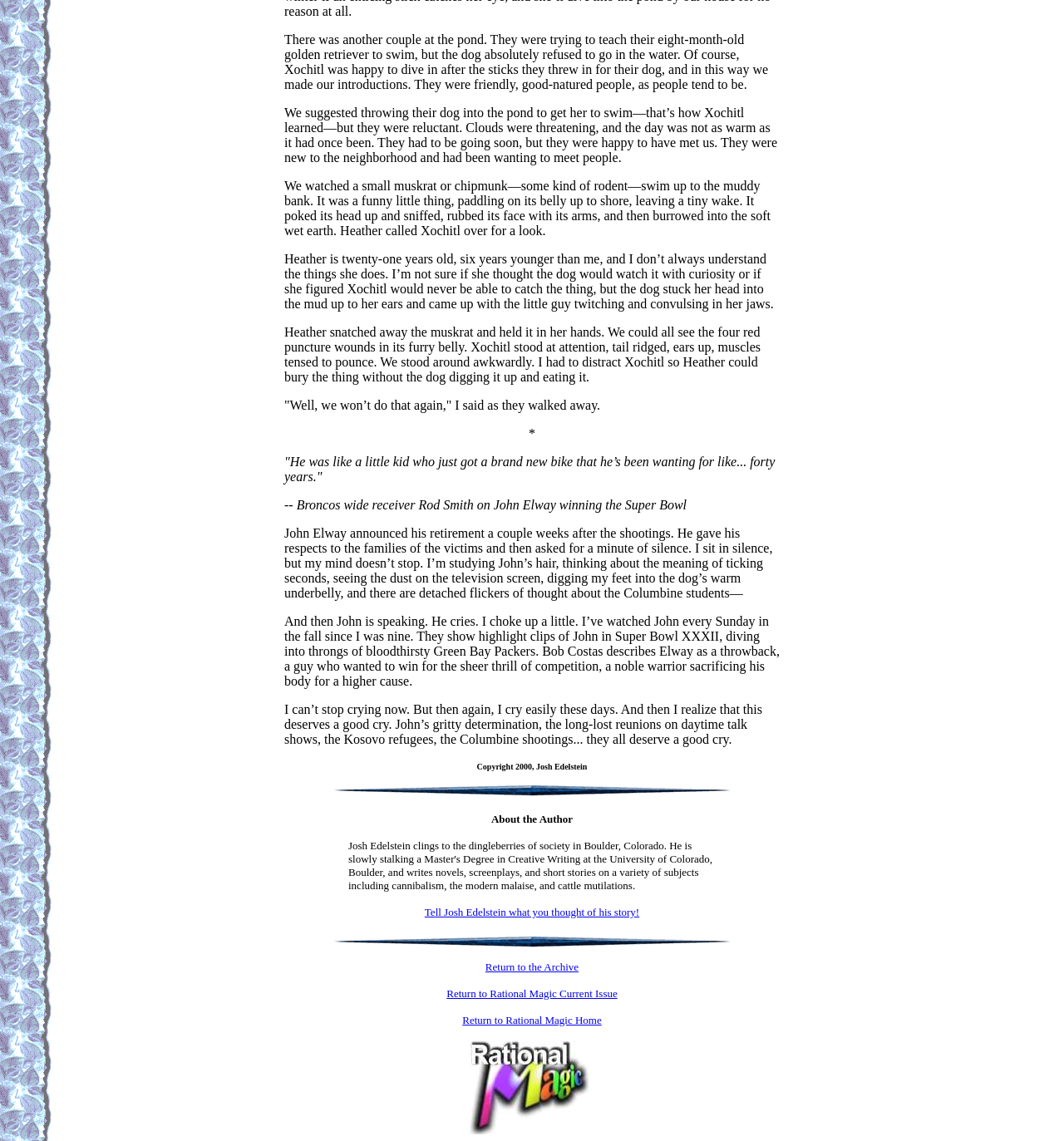Answer the question below using just one word or a short phrase: 
What can you do with the author's story?

Tell Josh Edelstein what you thought of it